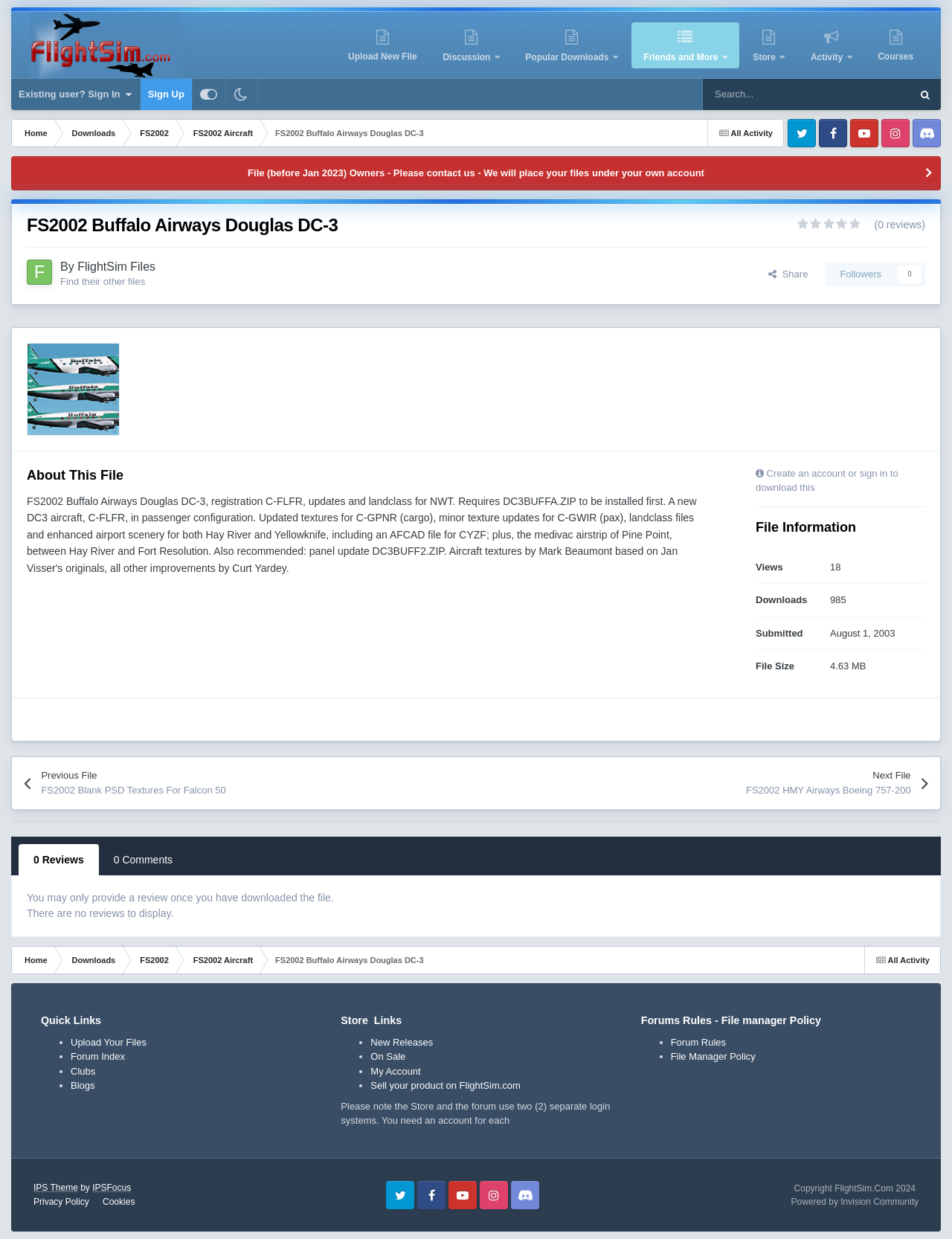Write an elaborate caption that captures the essence of the webpage.

This webpage is about a specific aircraft file, the FS2002 Buffalo Airways Douglas DC-3, on a flight simulation website called FlightSim.Com. At the top of the page, there is a navigation menu with links to various sections of the website, including the homepage, downloads, and forums. Below this menu, there is a search bar and a button to sign in or sign up for an account.

The main content of the page is divided into two sections. On the left side, there is a section with information about the file, including its name, a brief description, and details about the file size, views, and downloads. There is also a link to download the file, but it requires users to sign in or create an account first.

On the right side, there is a section with links to related files, including the previous and next files in the series. Below this, there is a tab list with options to view reviews and comments, although there are no reviews or comments currently displayed.

At the bottom of the page, there is a footer section with quick links to various parts of the website, including the upload page, forum index, and clubs section. There are also social media links to Twitter, Facebook, YouTube, Instagram, and Discord.

Throughout the page, there are various icons and images, including a logo for FlightSim.Com and icons for social media platforms. The overall layout is organized and easy to navigate, with clear headings and concise text.